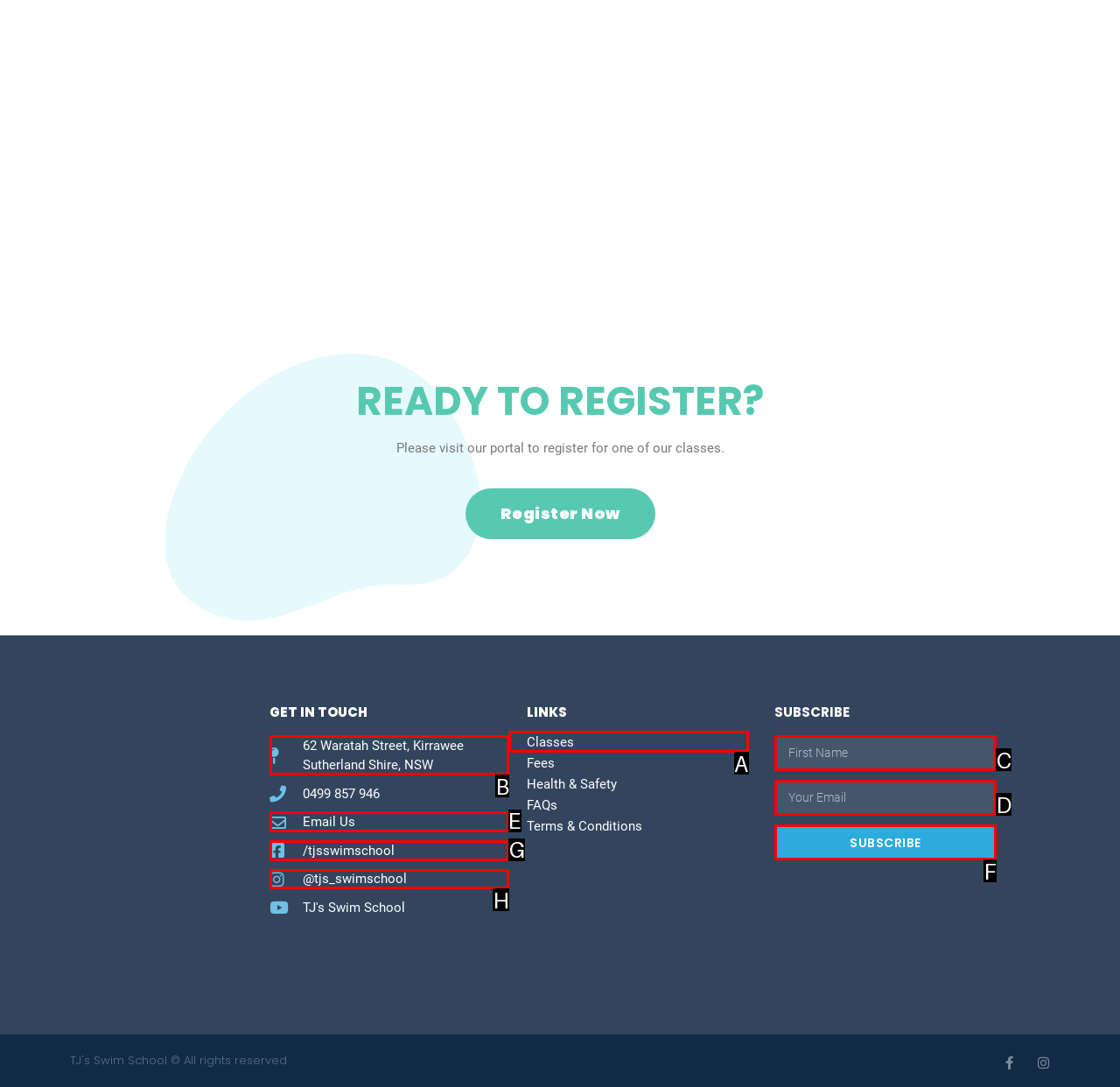Specify the letter of the UI element that should be clicked to achieve the following: Get in touch via email
Provide the corresponding letter from the choices given.

E